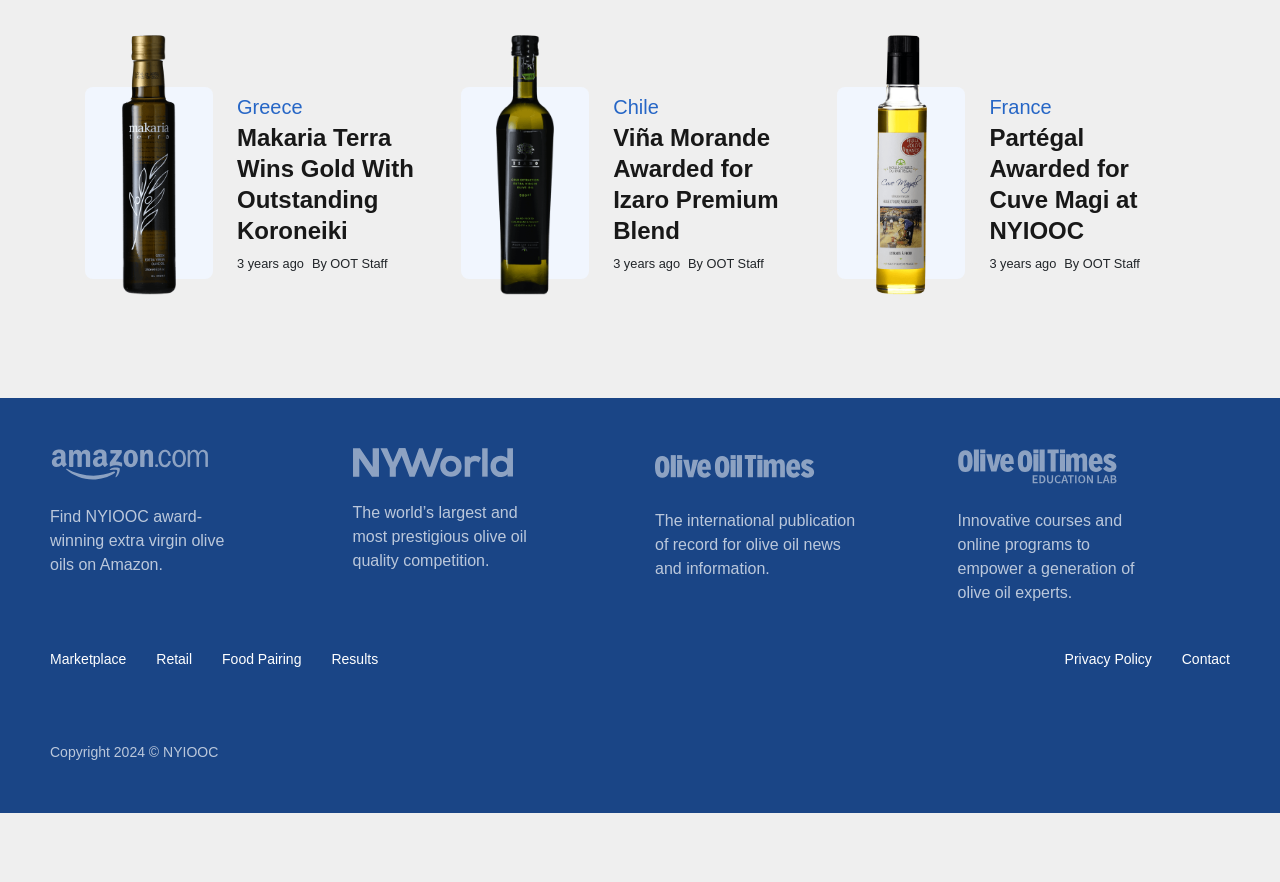What is the name of the competition that awards olive oils?
Look at the screenshot and give a one-word or phrase answer.

NYIOOC